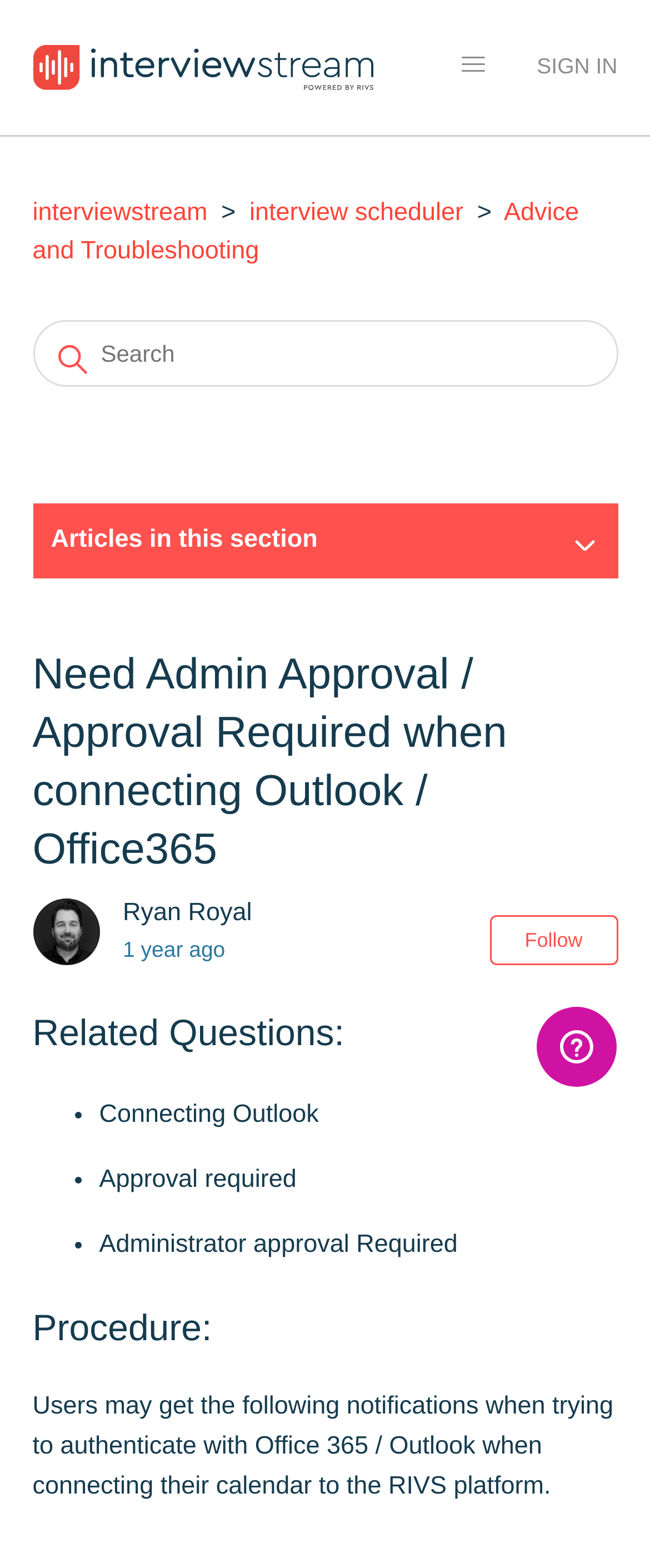Calculate the bounding box coordinates of the UI element given the description: "aria-label="Search" name="query" placeholder="Search"".

[0.05, 0.204, 0.95, 0.247]